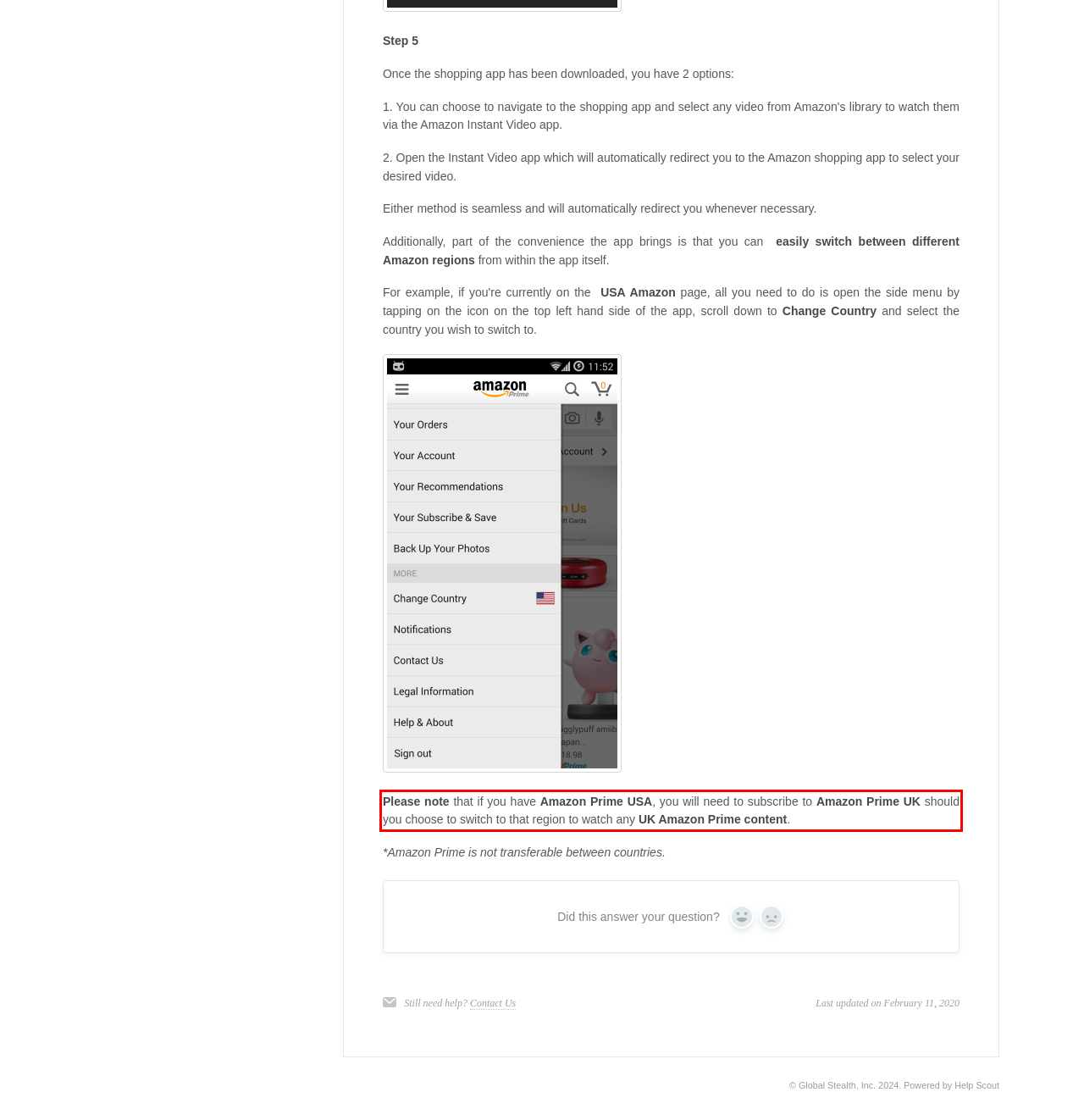Using the provided screenshot of a webpage, recognize and generate the text found within the red rectangle bounding box.

Please note that if you have Amazon Prime USA, you will need to subscribe to Amazon Prime UK should you choose to switch to that region to watch any UK Amazon Prime content.